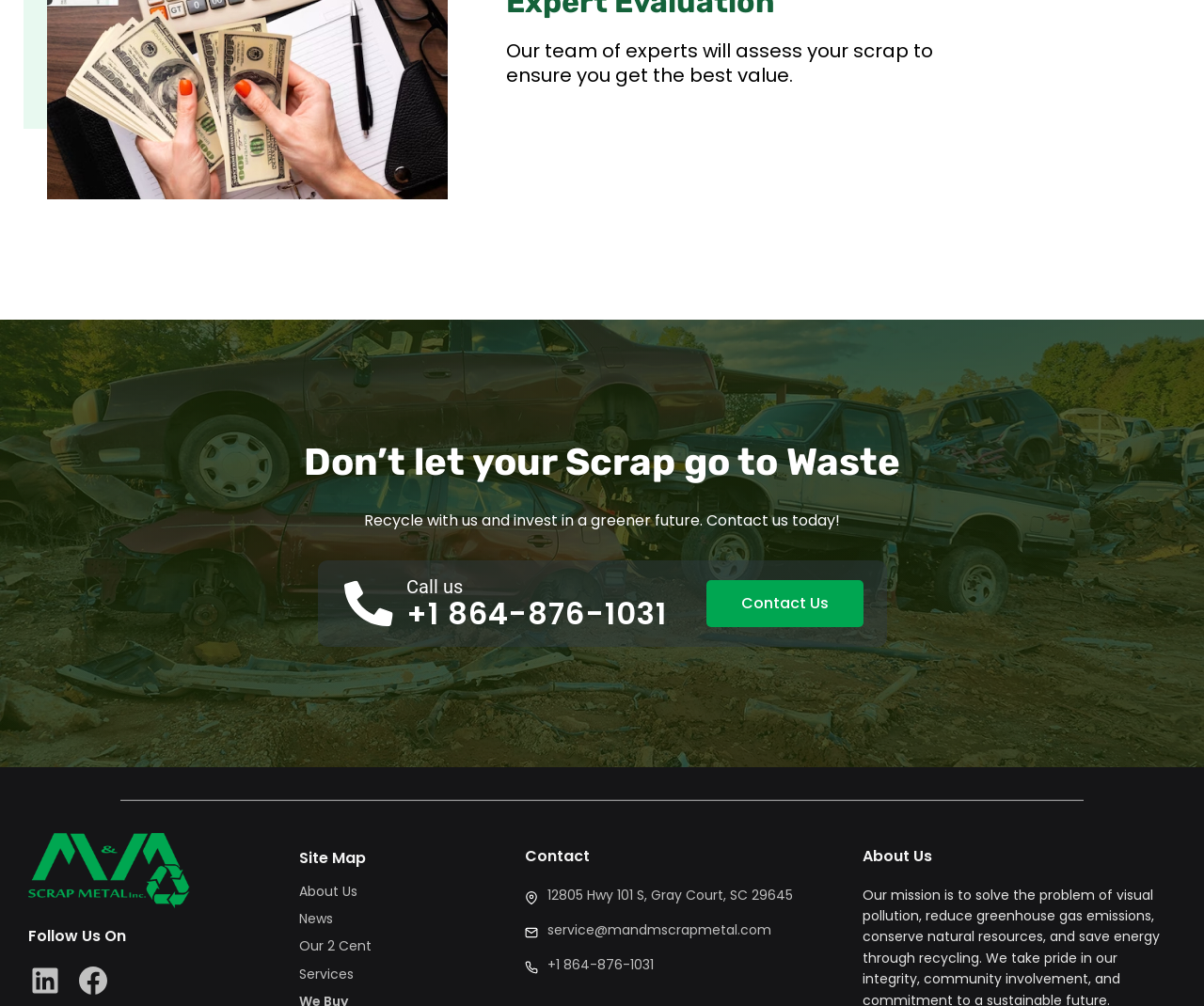Locate the bounding box coordinates of the element that should be clicked to execute the following instruction: "Contact us".

[0.587, 0.577, 0.718, 0.624]